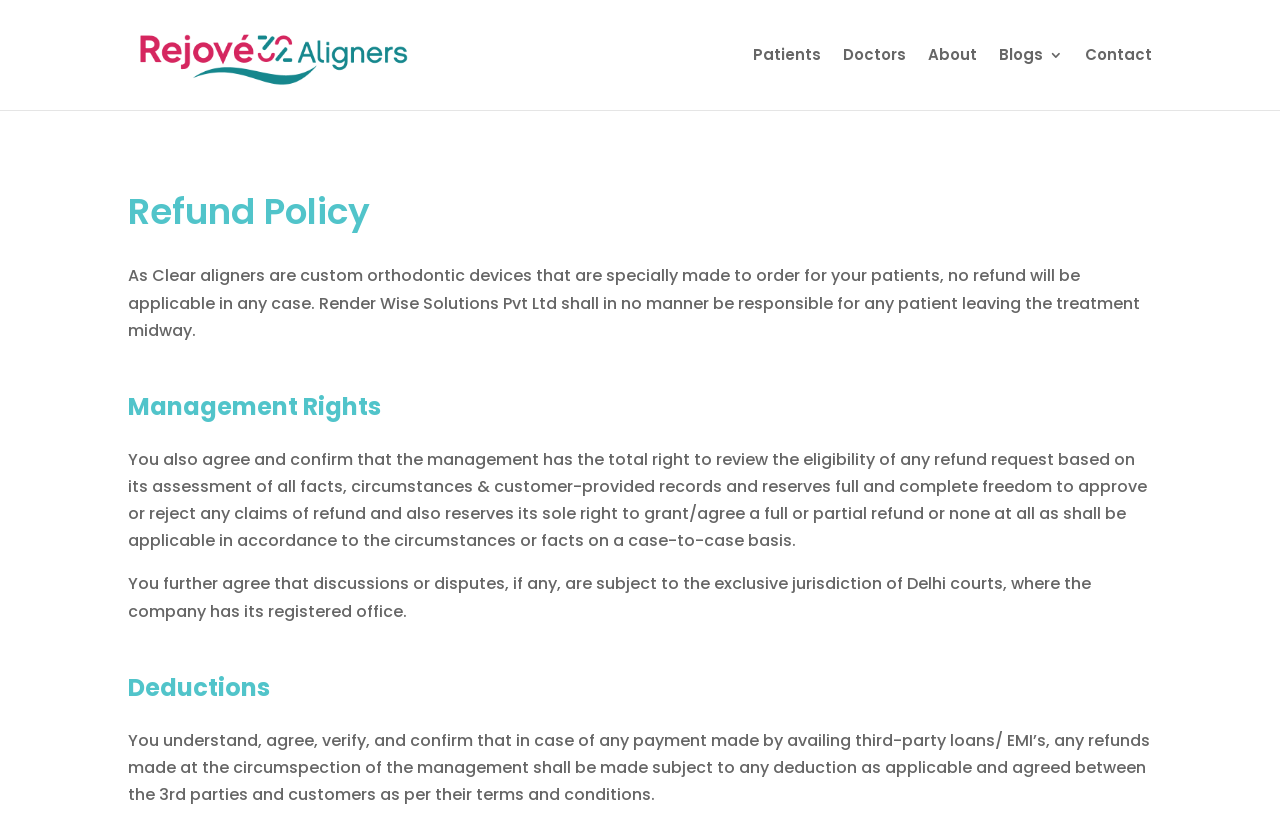Give a complete and precise description of the webpage's appearance.

The webpage is about the refund policy of Rejové32 Aligners, a company that offers dermatology procedures. At the top left of the page, there is a logo of Rejové32 Aligners, which is an image with a link to the company's homepage. Below the logo, there are five navigation links: Patients, Doctors, About, Blogs, and Contact, which are aligned horizontally across the top of the page.

The main content of the page is divided into four sections, each with a heading. The first section, "Refund Policy", explains that no refunds are applicable for custom orthodontic devices. The second section, "Management Rights", states that the management has the right to review and approve or reject refund requests based on their assessment. The third section, "Deductions", explains that refunds may be subject to deductions if payments were made through third-party loans or EMIs.

The text in each section is presented in a clear and concise manner, with no images or other multimedia elements. The overall layout is organized, with clear headings and concise text, making it easy to read and understand the refund policy of Rejové32 Aligners.